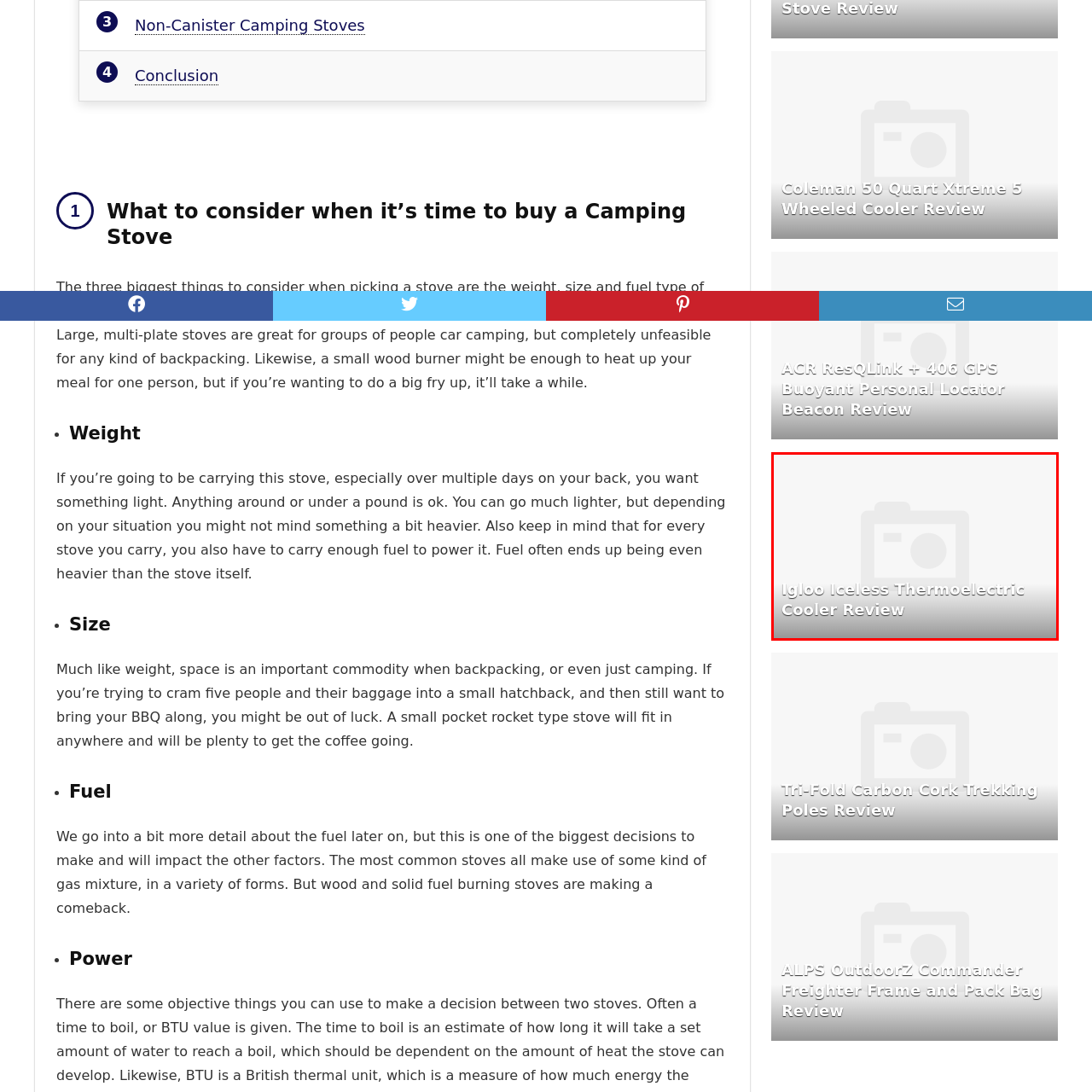What is the benefit of the cooler's efficient cooling system?
Focus on the red bounded area in the image and respond to the question with a concise word or phrase.

Convenience